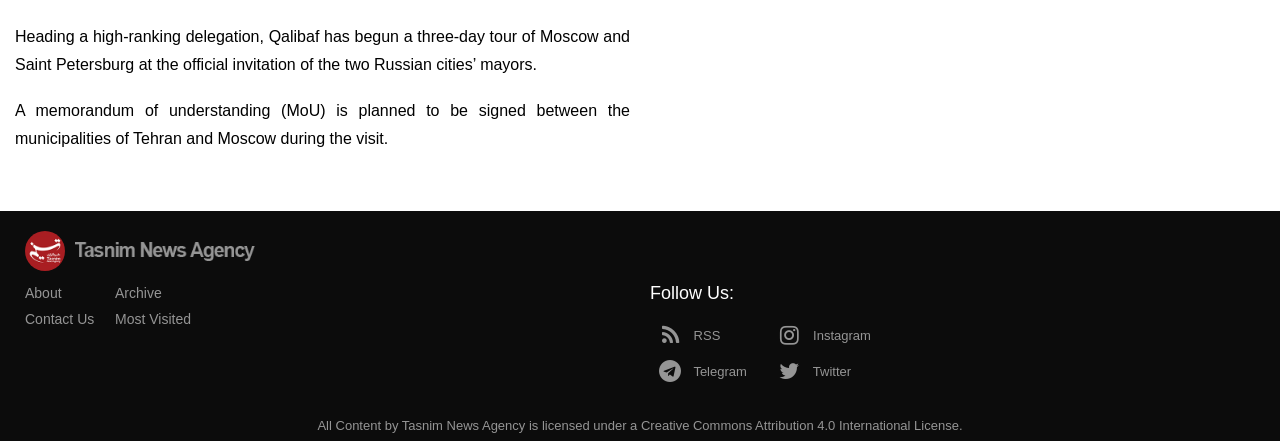What social media platforms are available for following?
Can you provide an in-depth and detailed response to the question?

The link elements with bounding box coordinates [0.508, 0.734, 0.563, 0.78], [0.508, 0.816, 0.583, 0.861], [0.601, 0.734, 0.68, 0.78], and [0.601, 0.816, 0.665, 0.861] contain the icons and text for RSS, Telegram, Instagram, and Twitter, respectively, which are the social media platforms available for following.